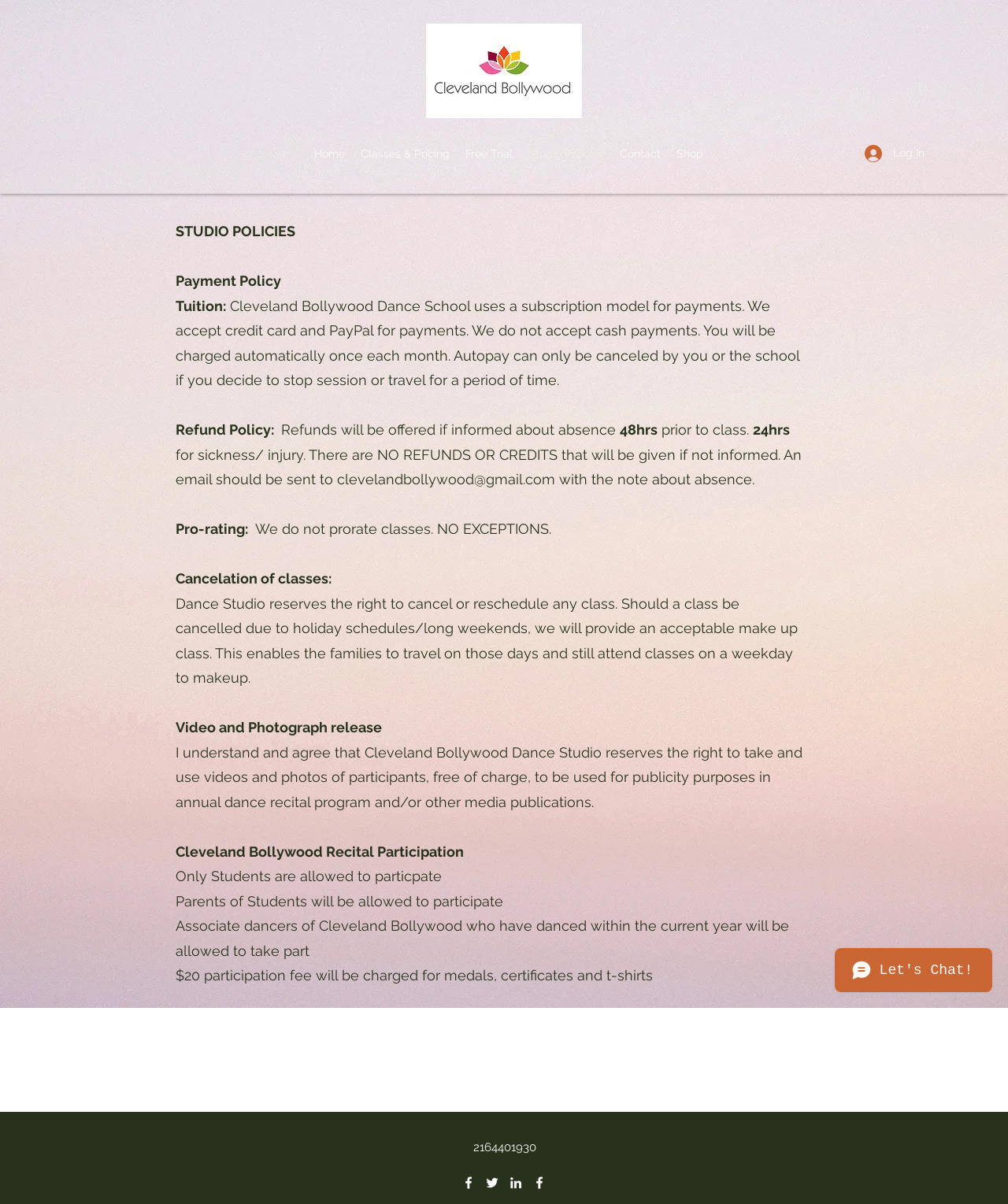Locate the bounding box coordinates of the clickable area to execute the instruction: "Click the 'Log In' button". Provide the coordinates as four float numbers between 0 and 1, represented as [left, top, right, bottom].

[0.847, 0.115, 0.928, 0.14]